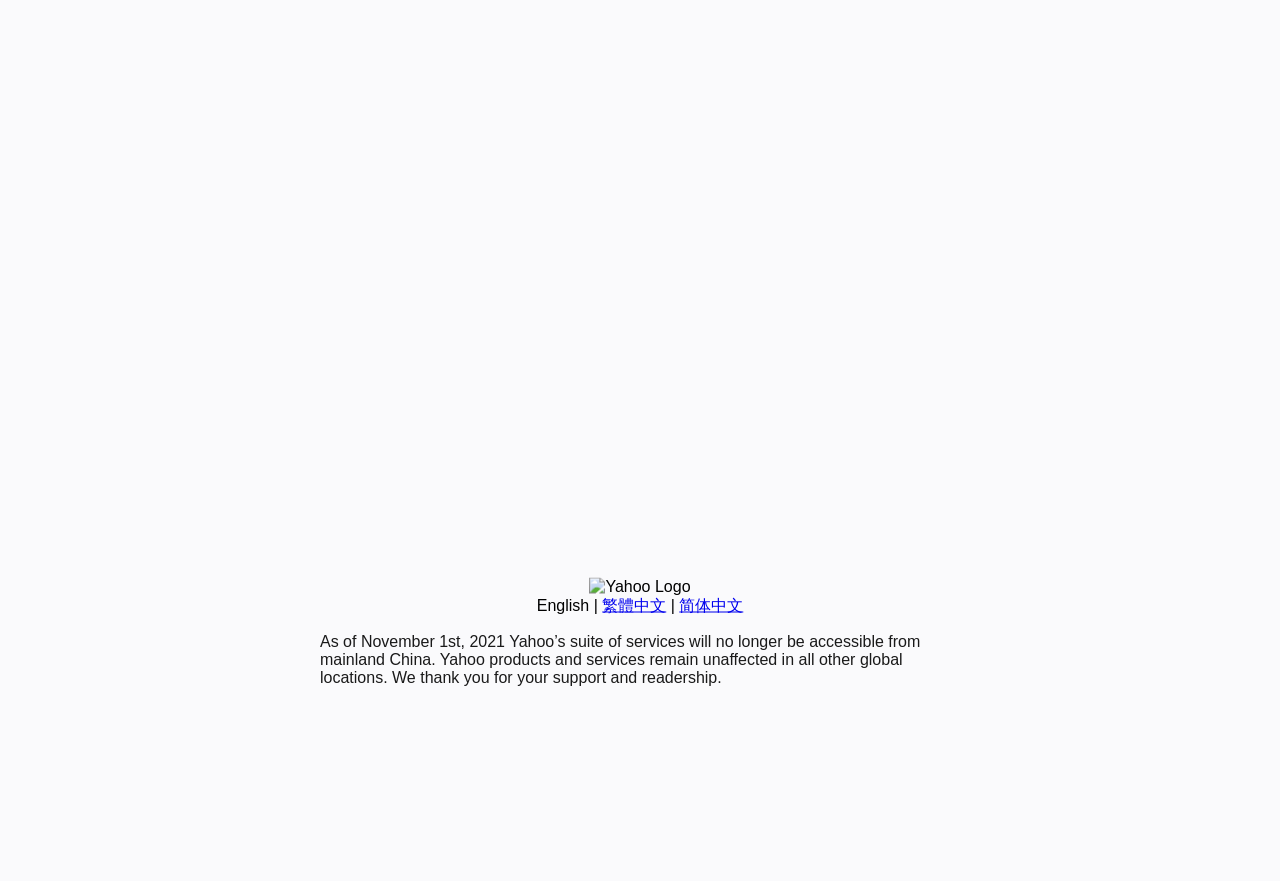Determine the bounding box for the HTML element described here: "繁體中文". The coordinates should be given as [left, top, right, bottom] with each number being a float between 0 and 1.

[0.47, 0.677, 0.52, 0.696]